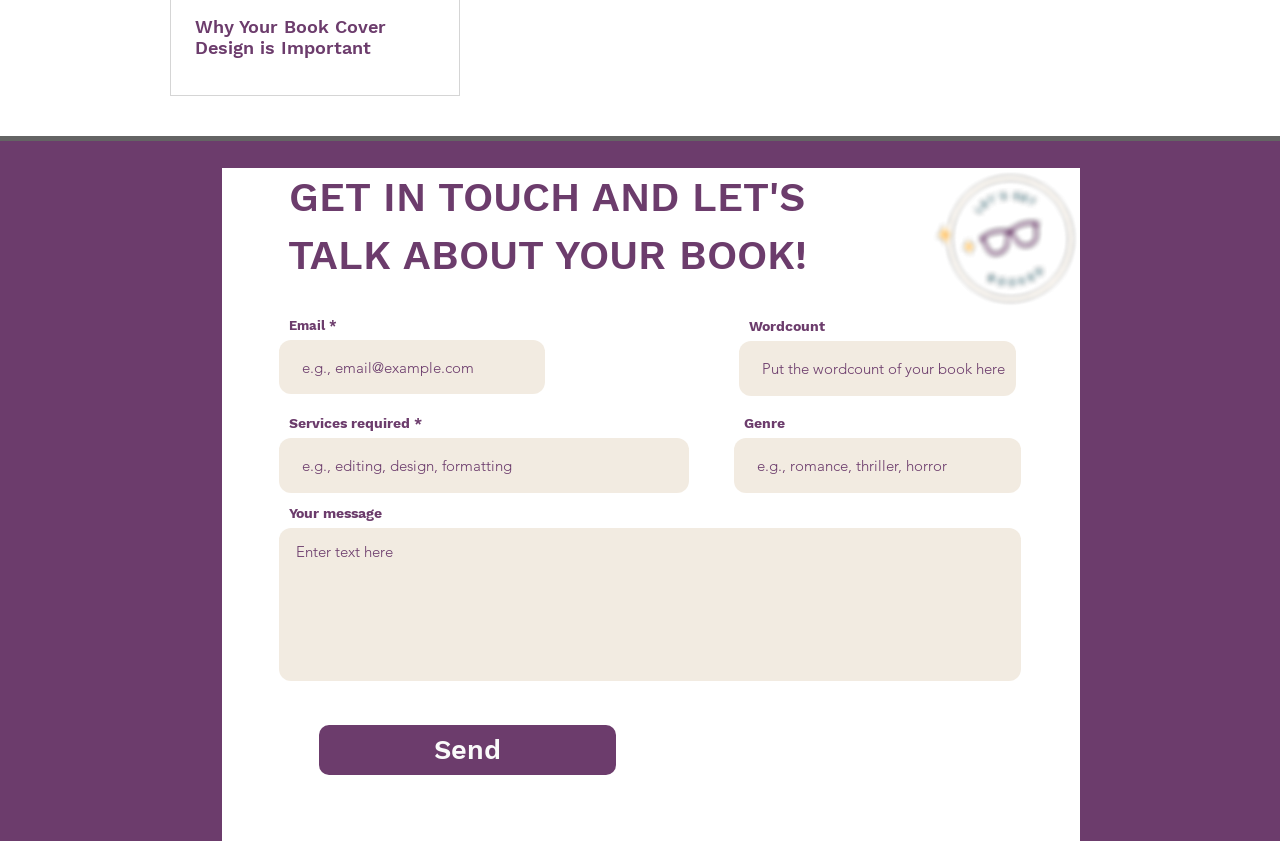Pinpoint the bounding box coordinates of the element you need to click to execute the following instruction: "Visit the Instagram page". The bounding box should be represented by four float numbers between 0 and 1, in the format [left, top, right, bottom].

[0.665, 0.872, 0.704, 0.932]